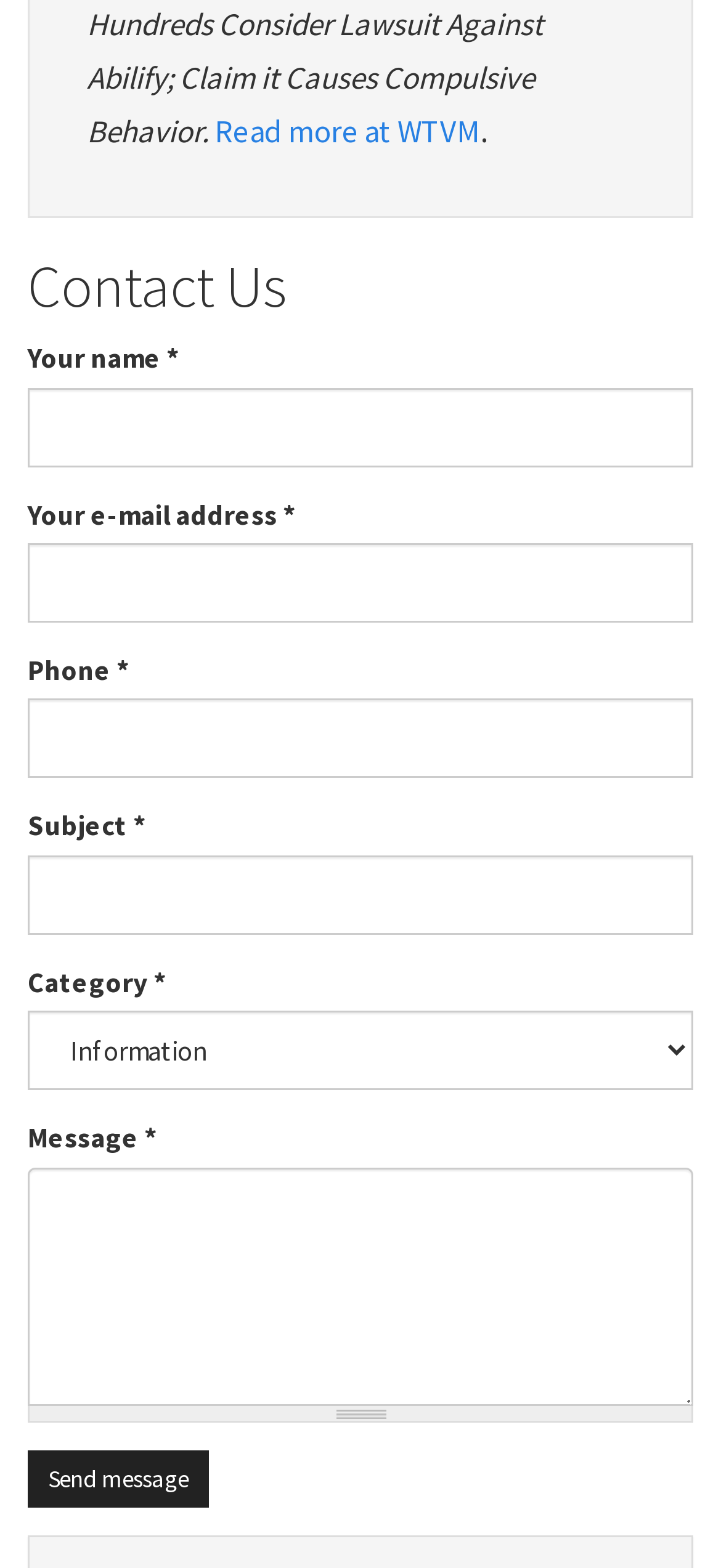Kindly determine the bounding box coordinates of the area that needs to be clicked to fulfill this instruction: "Click the 'Send message' button".

[0.038, 0.925, 0.29, 0.962]